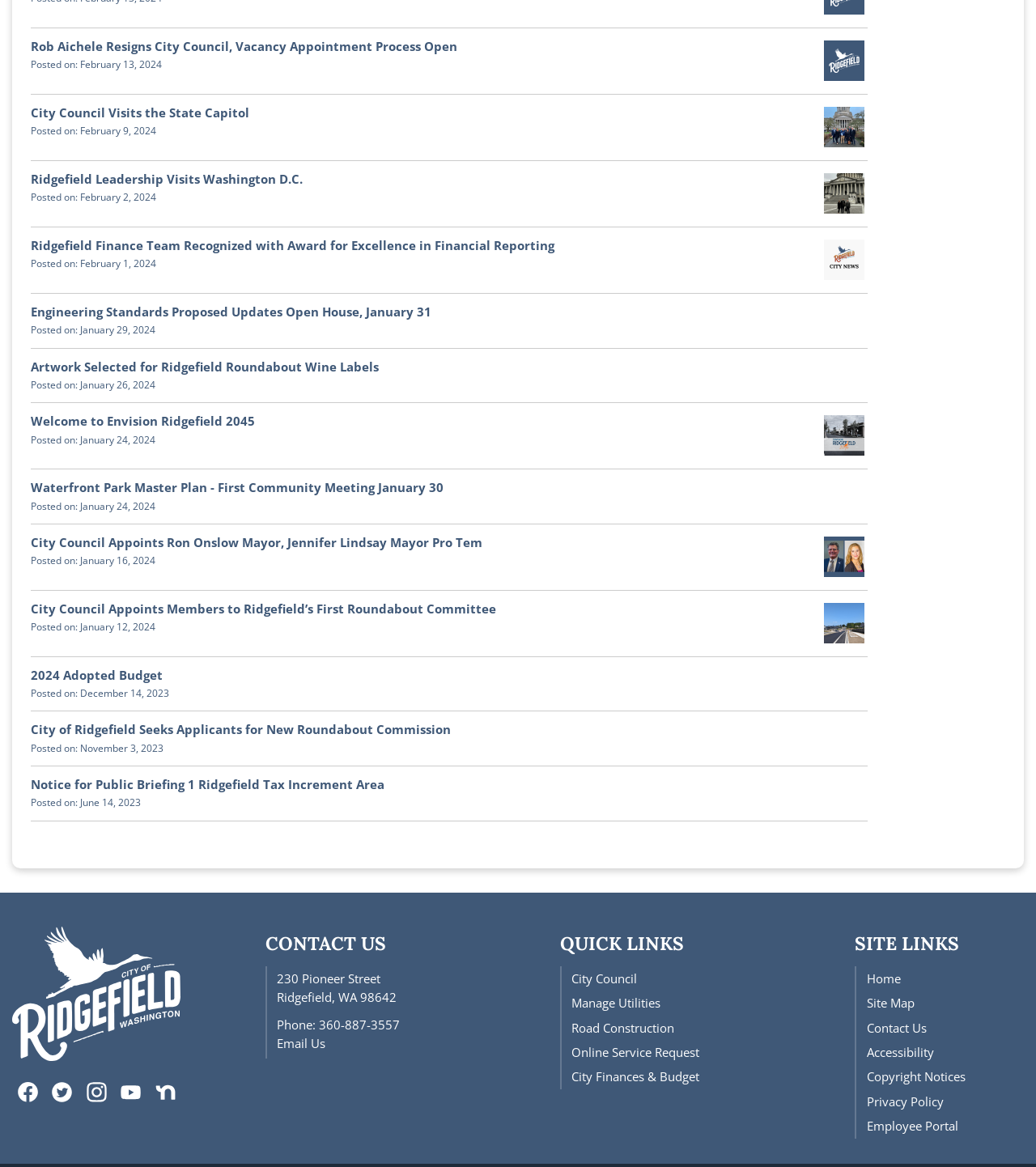How many social media links are available at the bottom of the webpage?
Please ensure your answer to the question is detailed and covers all necessary aspects.

At the bottom of the webpage, there are five social media links available, including Facebook, Twitter, Instagram, YouTube, and Nextdoor. These links are located within the region with a bounding box coordinate of [0.012, 0.786, 0.175, 0.927].